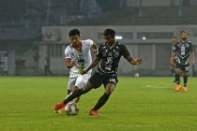What is the color of the field?
Refer to the image and give a detailed answer to the query.

The vibrant green field setting is mentioned in the caption, which suggests that the field where the match is taking place is green in color.